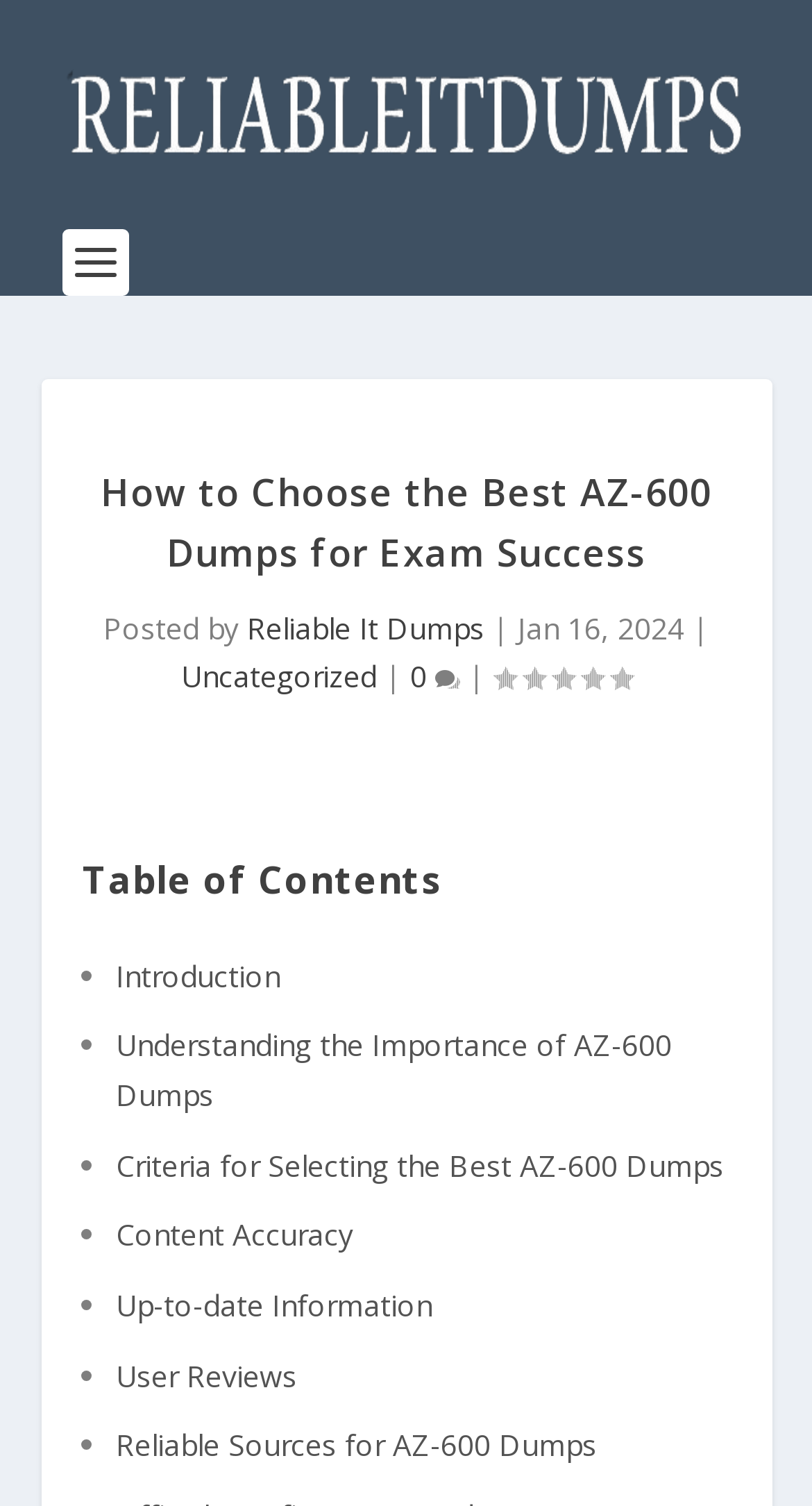From the webpage screenshot, predict the bounding box of the UI element that matches this description: "Uncategorized".

[0.223, 0.436, 0.464, 0.463]